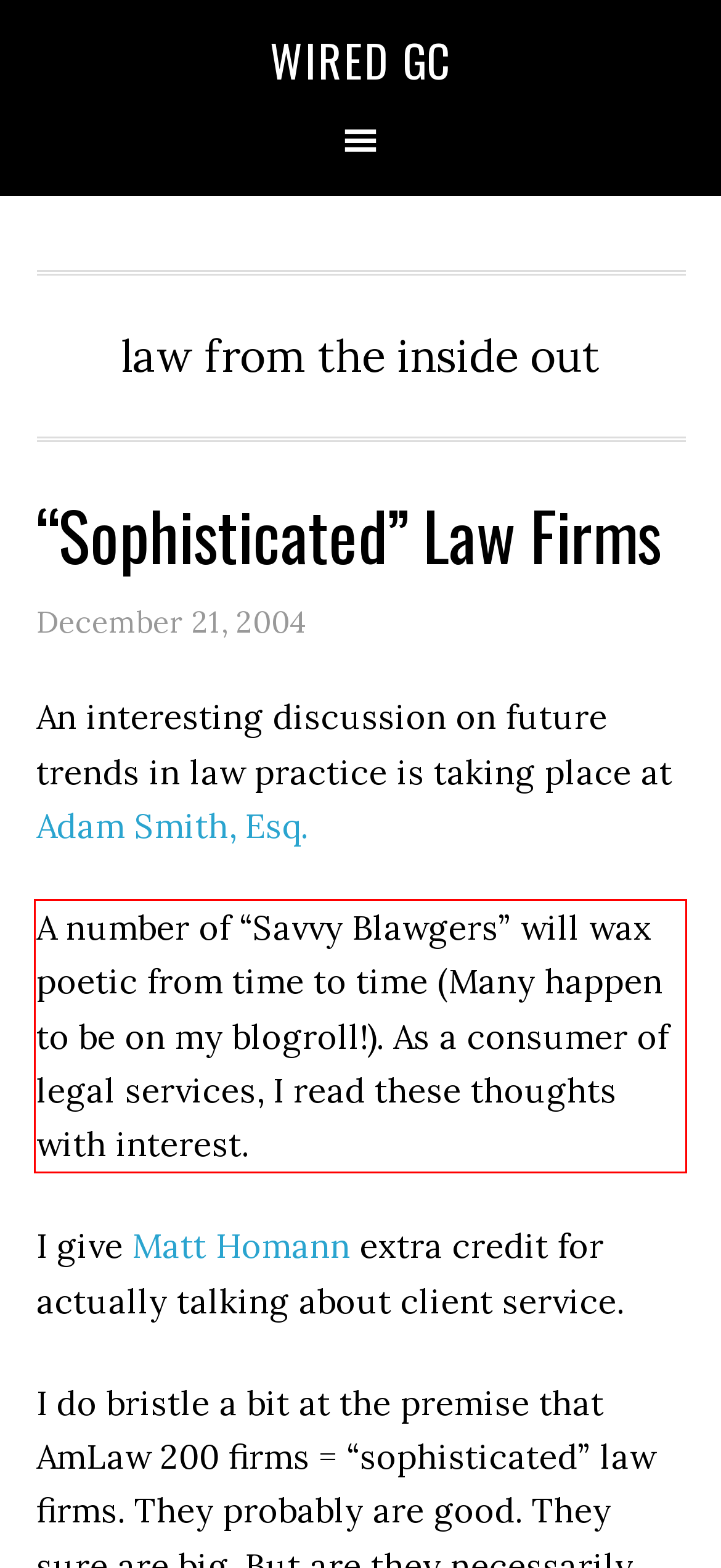Look at the webpage screenshot and recognize the text inside the red bounding box.

A number of “Savvy Blawgers” will wax poetic from time to time (Many happen to be on my blogroll!). As a consumer of legal services, I read these thoughts with interest.